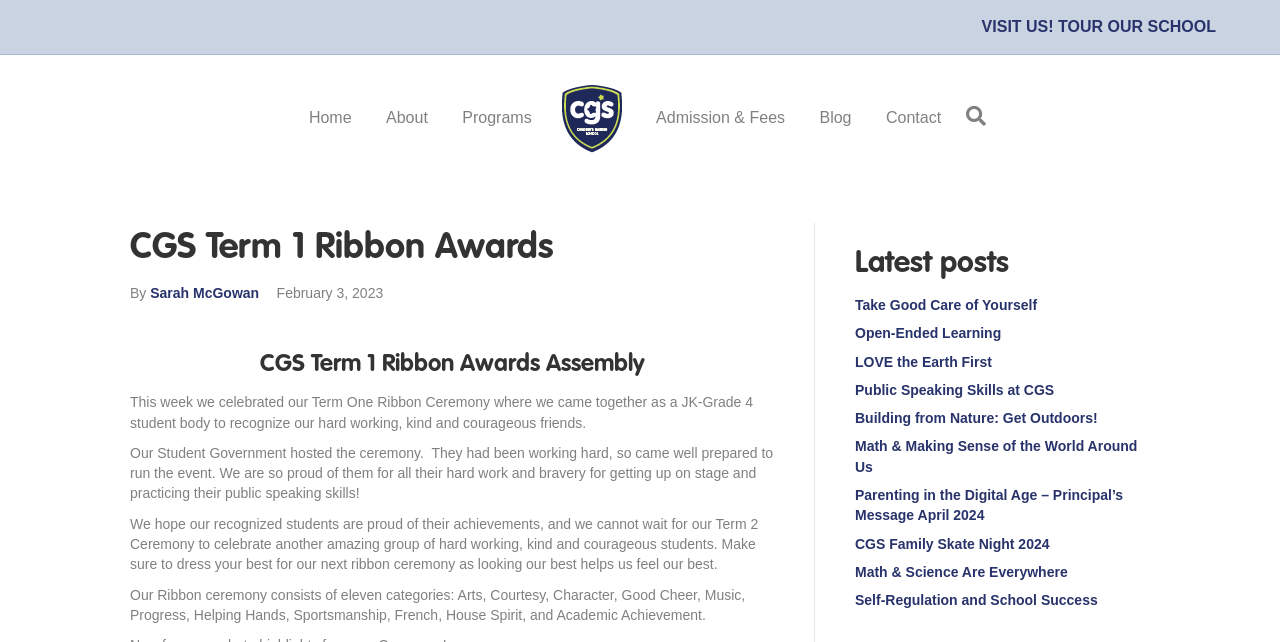Identify the bounding box of the HTML element described as: "Programs".

[0.349, 0.144, 0.427, 0.225]